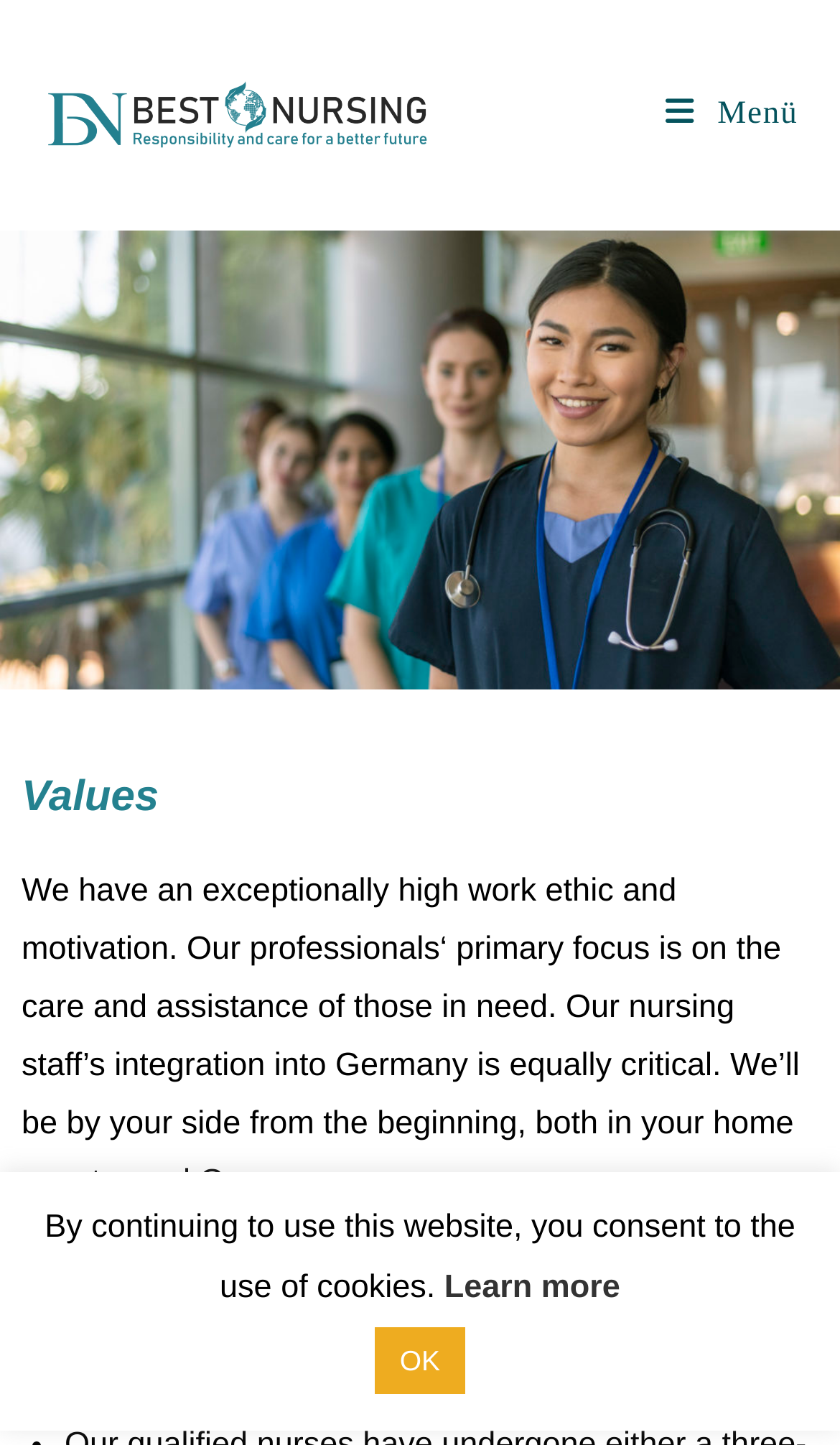Offer an extensive depiction of the webpage and its key elements.

The webpage is about caregivers and nursing services. At the top-left corner, there is a logo image with the text "Best Nursing" next to it, which is also a link. On the top-right corner, there is a link labeled "Mobiles Menü".

Below the logo, there is a section with two headings: "Values" and "Qualification". The "Values" section contains a paragraph of text describing the work ethic and motivation of the professionals, as well as their focus on care and assistance. The "Qualification" section is located below the "Values" section.

At the bottom of the page, there is a notification bar with a static text stating that the website uses cookies and a link to "Learn more" about it. Next to the link, there is an "OK" button.

Overall, the webpage appears to be a professional services website, with a focus on caregivers and nursing services, and provides information about the company's values and qualifications.